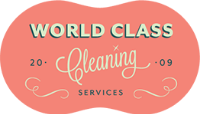What years are mentioned in the logo?
Use the image to give a comprehensive and detailed response to the question.

The years '20' and '09' are subtly included in the logo, likely indicating the establishment date or a significant milestone for World Class Cleaning Services.